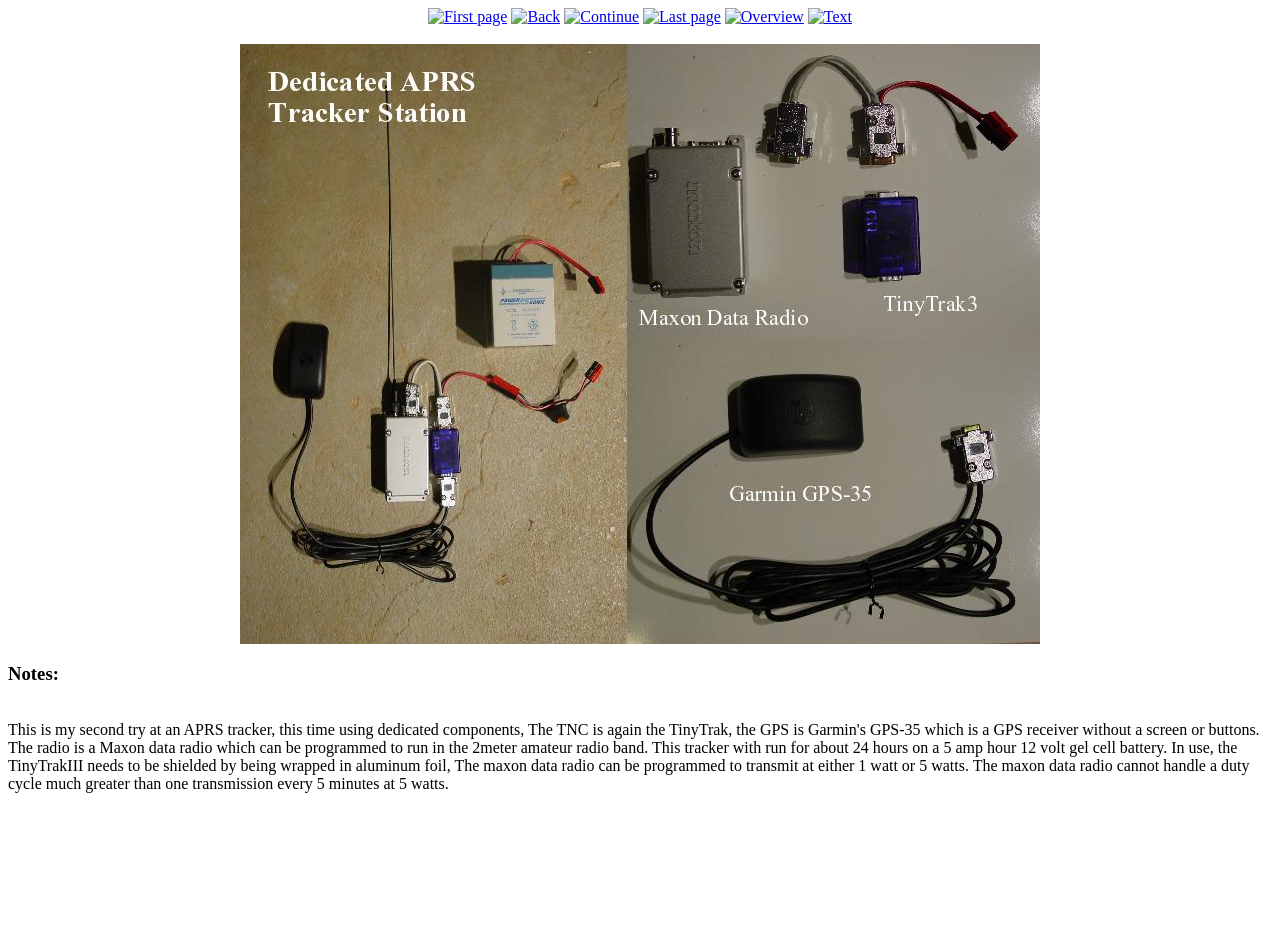Please study the image and answer the question comprehensively:
What is the purpose of the 'Continue' link?

Based on the context of the navigation links, I inferred that the 'Continue' link is used to proceed to the next page, likely in a sequence of pages.